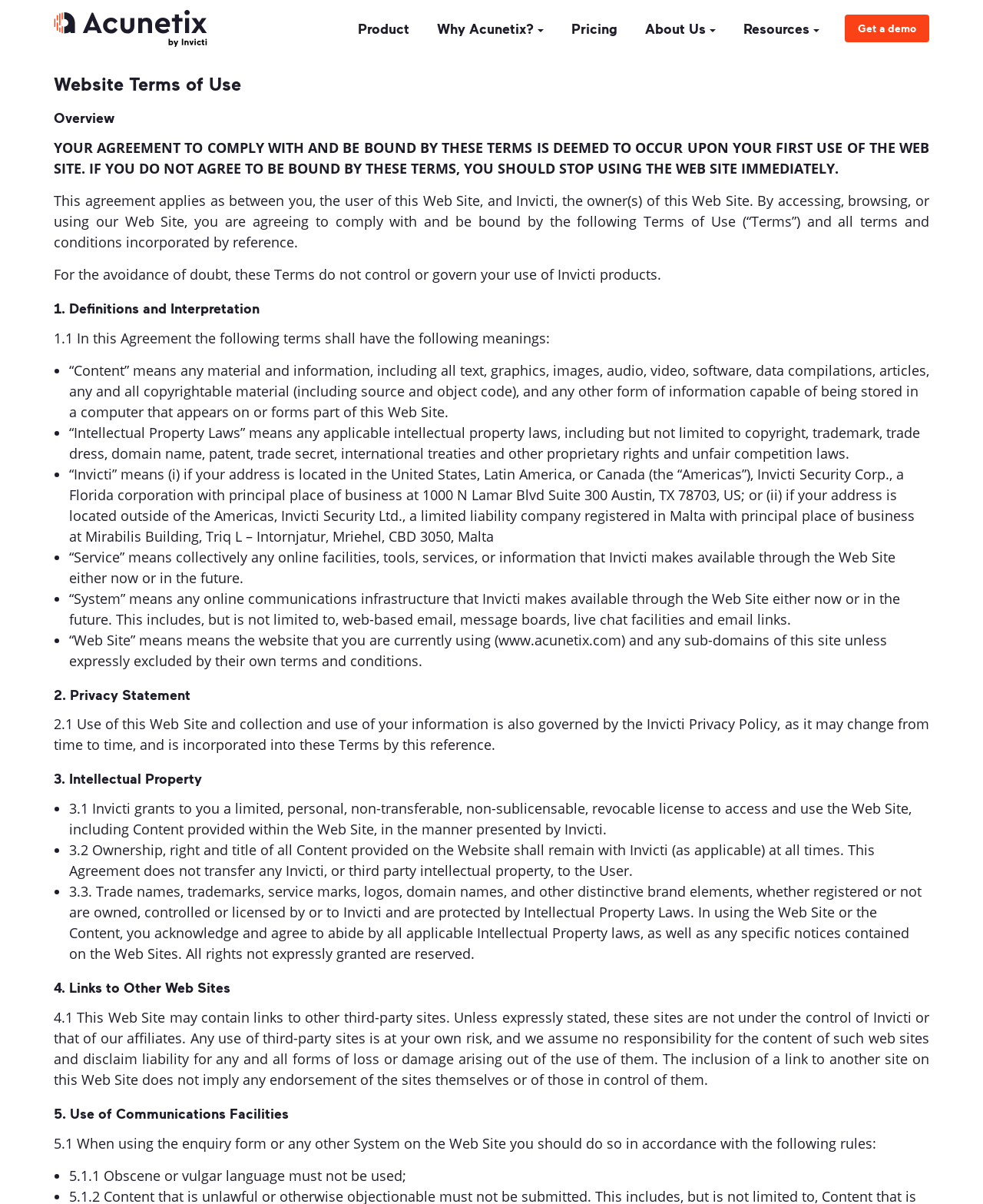Answer briefly with one word or phrase:
Who is the owner of this website?

Invicti